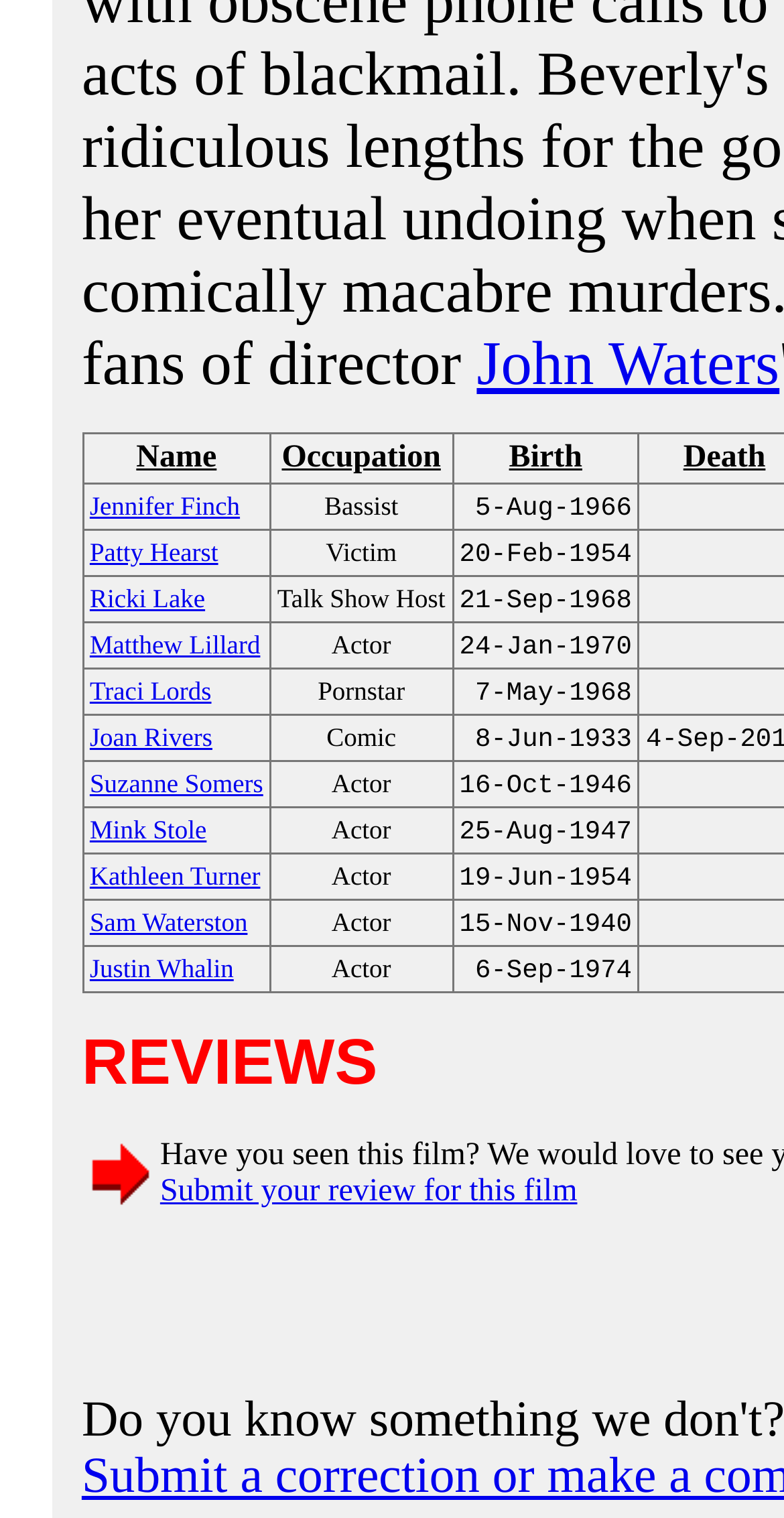Locate the bounding box coordinates of the element that should be clicked to fulfill the instruction: "Submit your review for this film".

[0.204, 0.774, 0.736, 0.796]